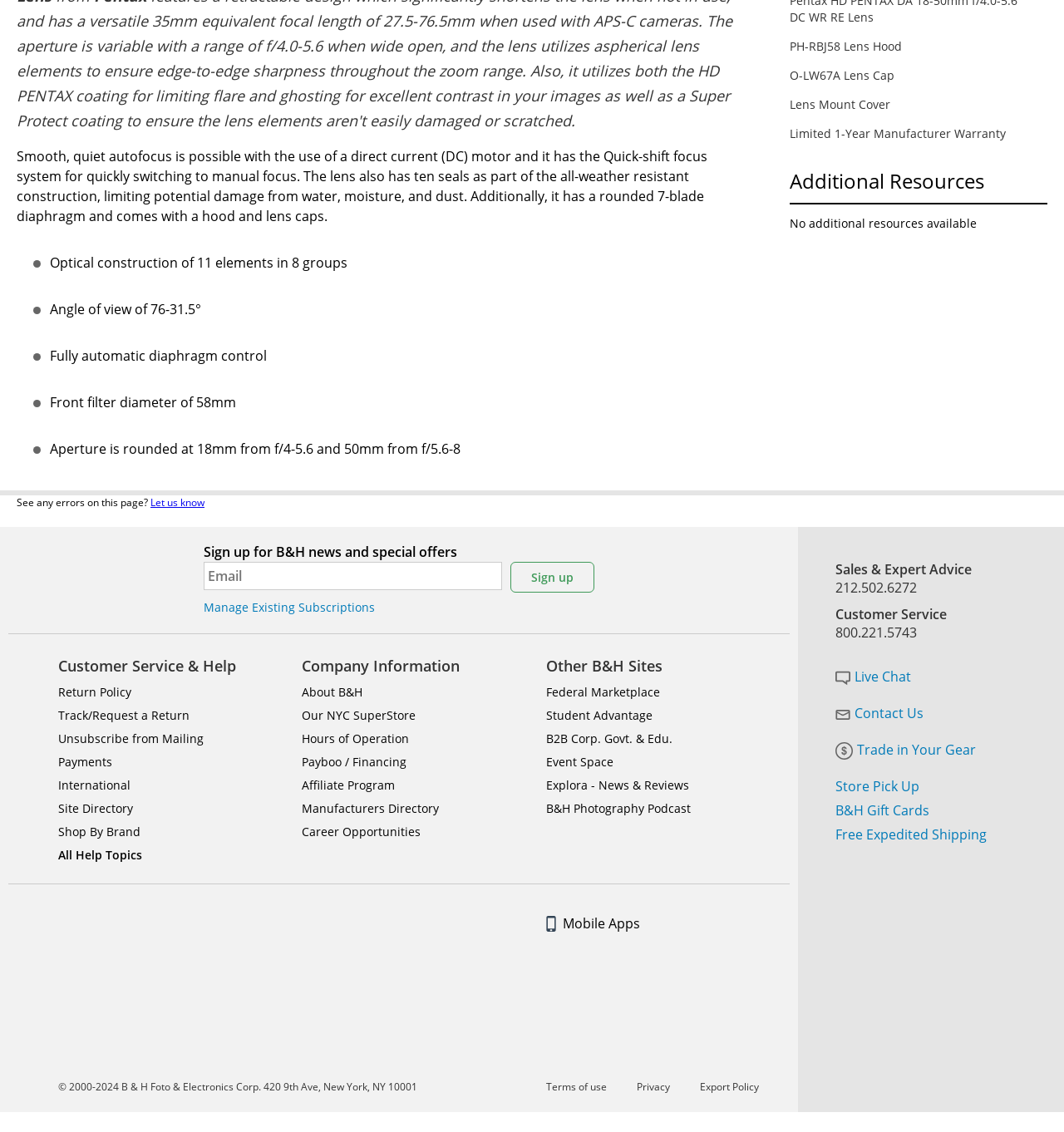Bounding box coordinates should be provided in the format (top-left x, top-left y, bottom-right x, bottom-right y) with all values between 0 and 1. Identify the bounding box for this UI element: Manage Existing Subscriptions

[0.191, 0.528, 0.352, 0.544]